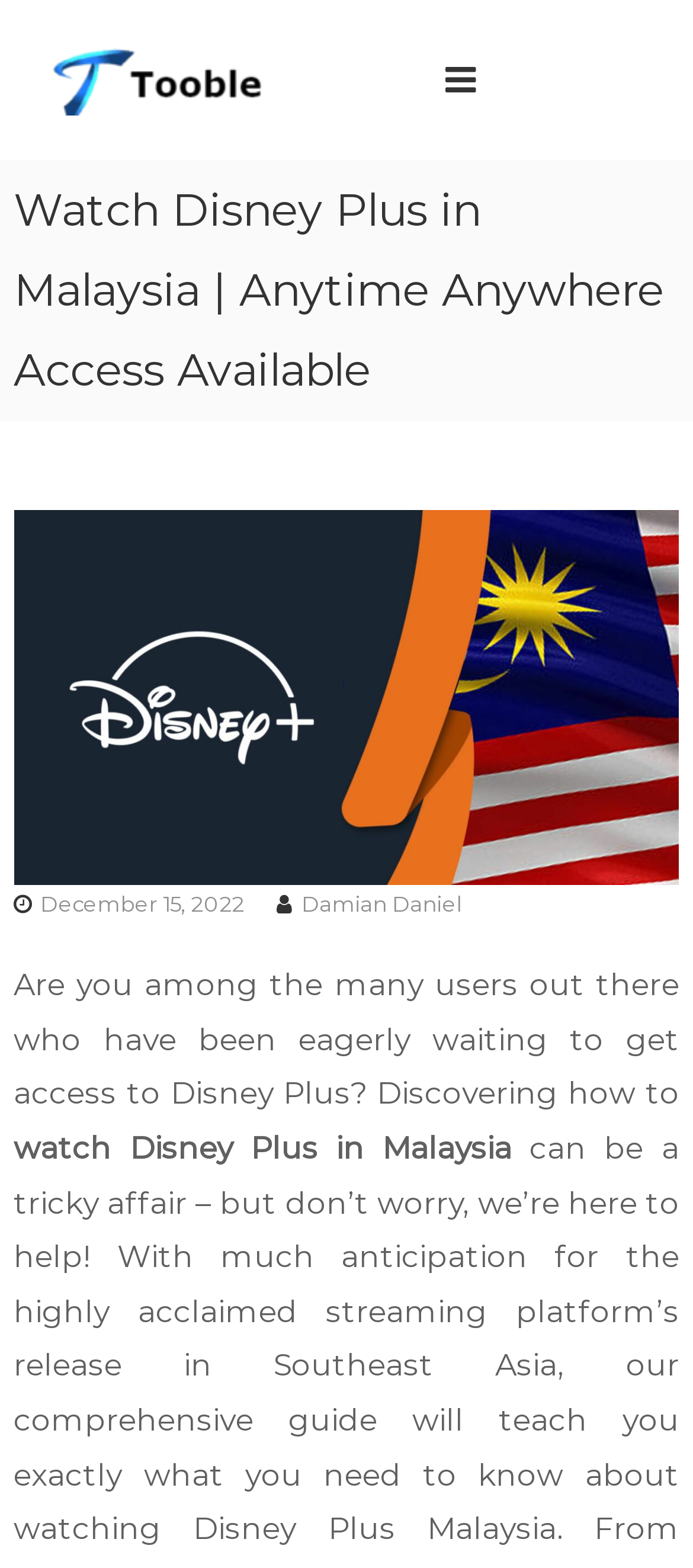Given the element description Damian Daniel, specify the bounding box coordinates of the corresponding UI element in the format (top-left x, top-left y, bottom-right x, bottom-right y). All values must be between 0 and 1.

[0.435, 0.567, 0.666, 0.584]